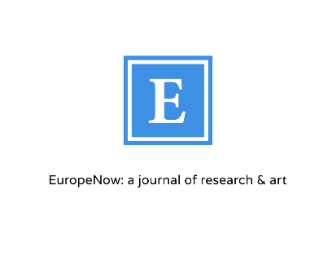What is the stylized letter in the logo?
Using the screenshot, give a one-word or short phrase answer.

Capital E